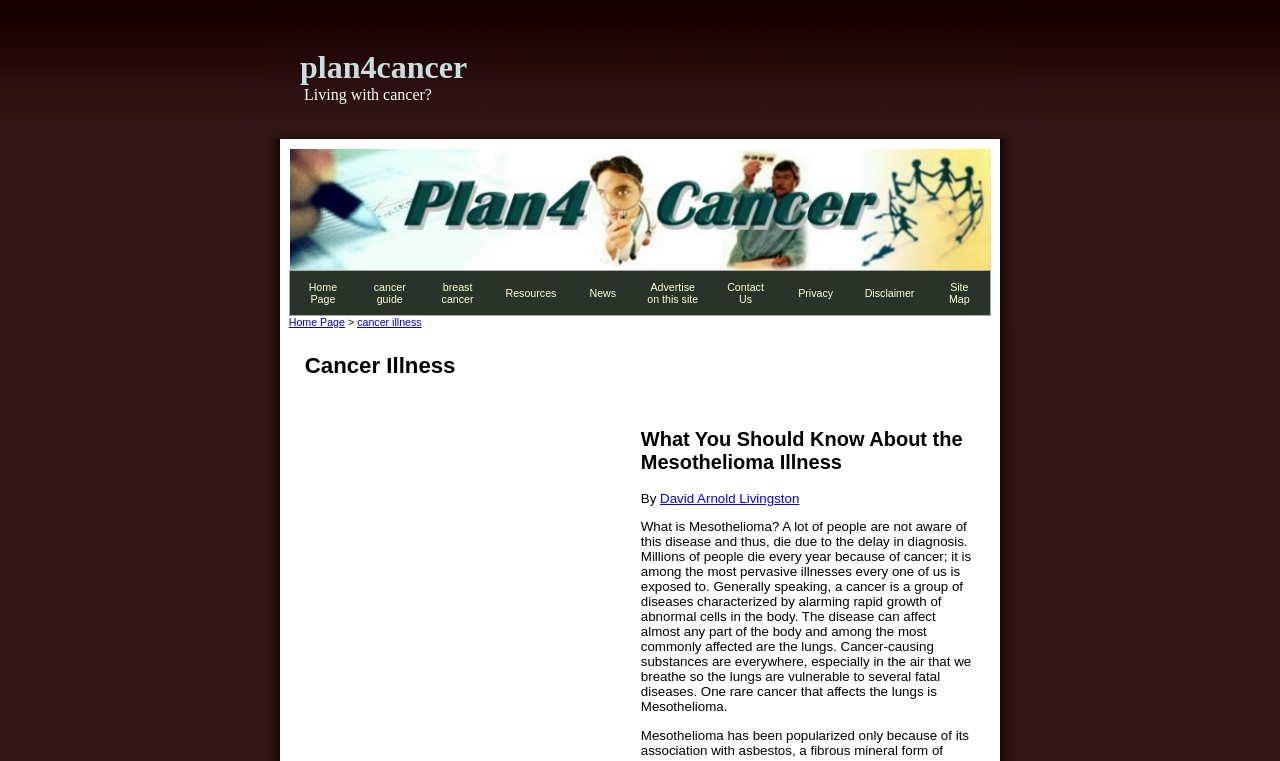Please specify the bounding box coordinates for the clickable region that will help you carry out the instruction: "Click on Home Page".

[0.234, 0.369, 0.27, 0.401]